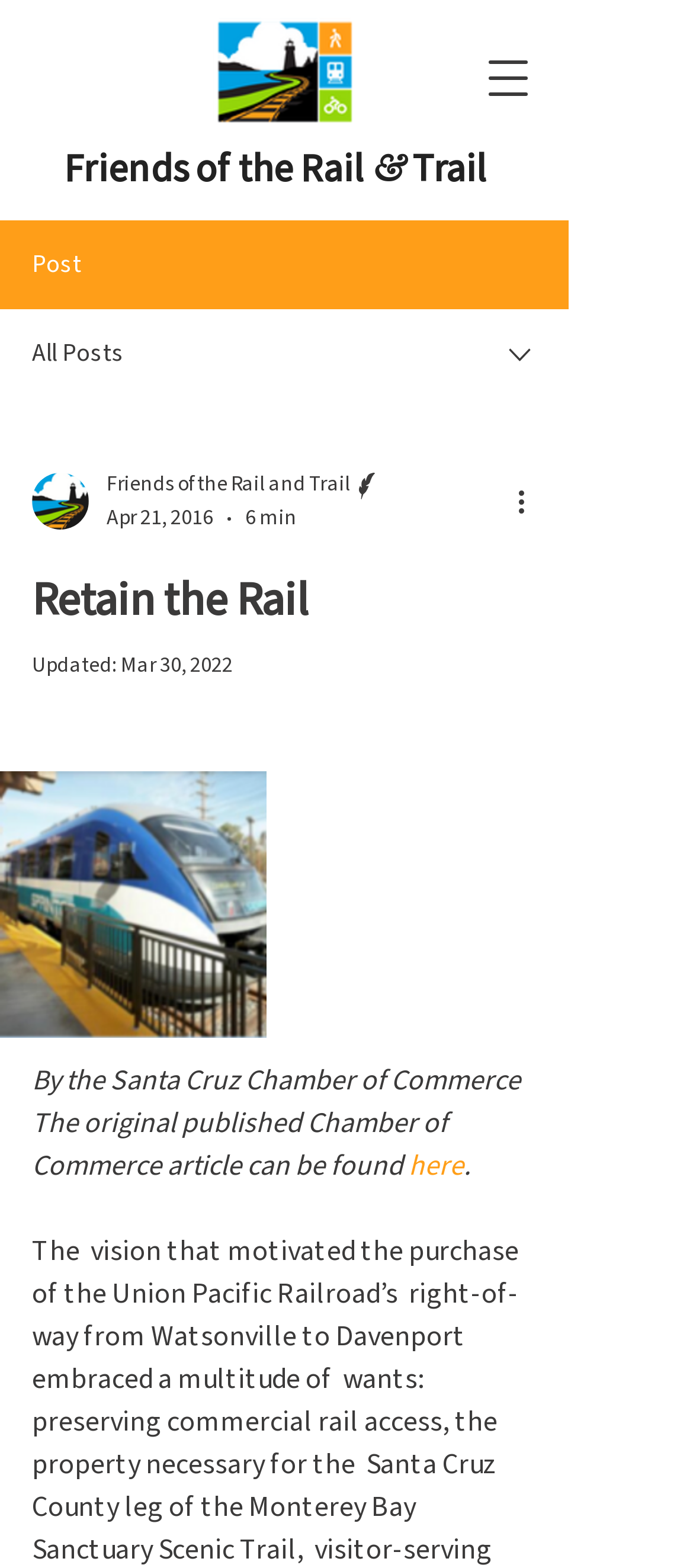Please reply with a single word or brief phrase to the question: 
Who published the original article?

Santa Cruz Chamber of Commerce